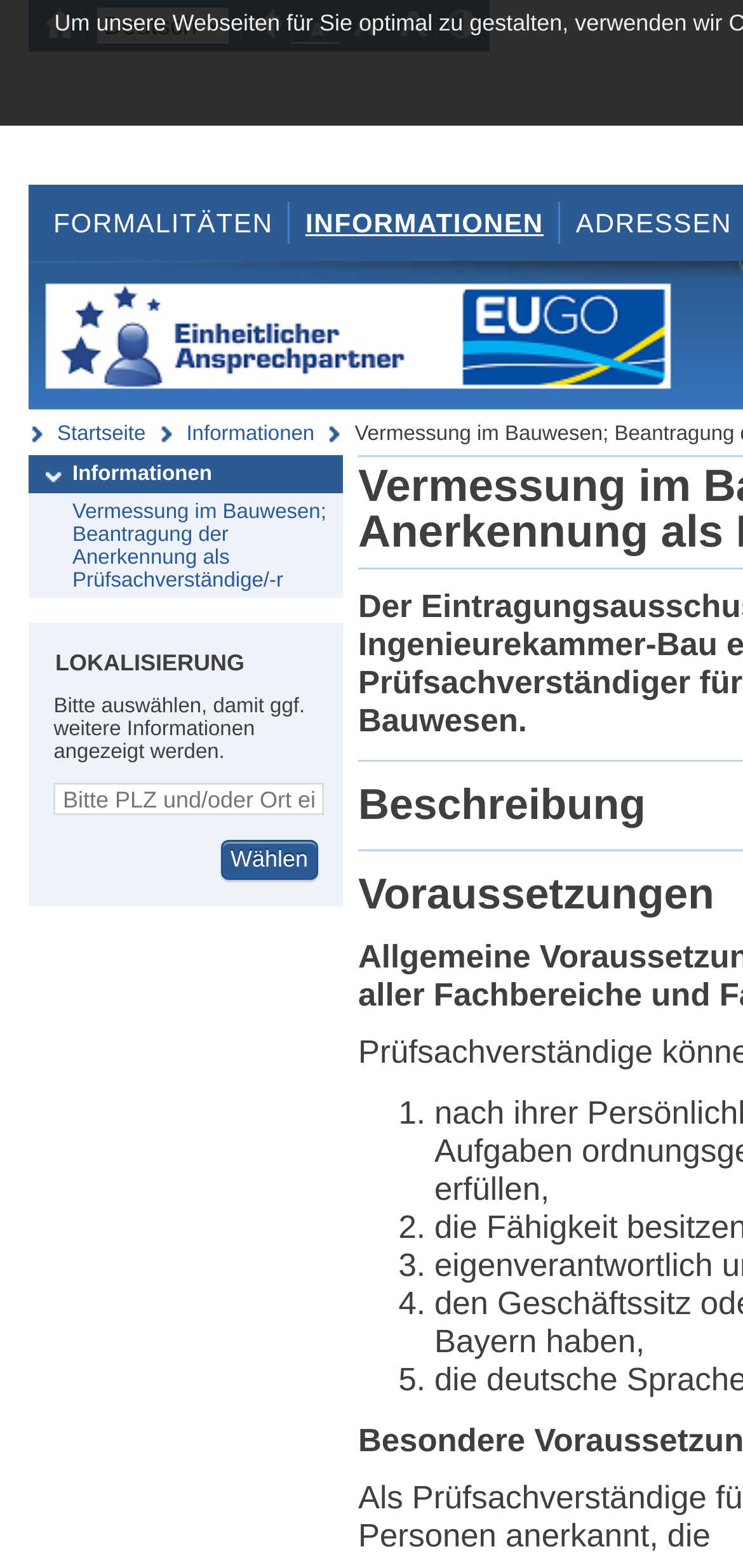Locate the bounding box coordinates for the element described below: "News & Events". The coordinates must be four float values between 0 and 1, formatted as [left, top, right, bottom].

None